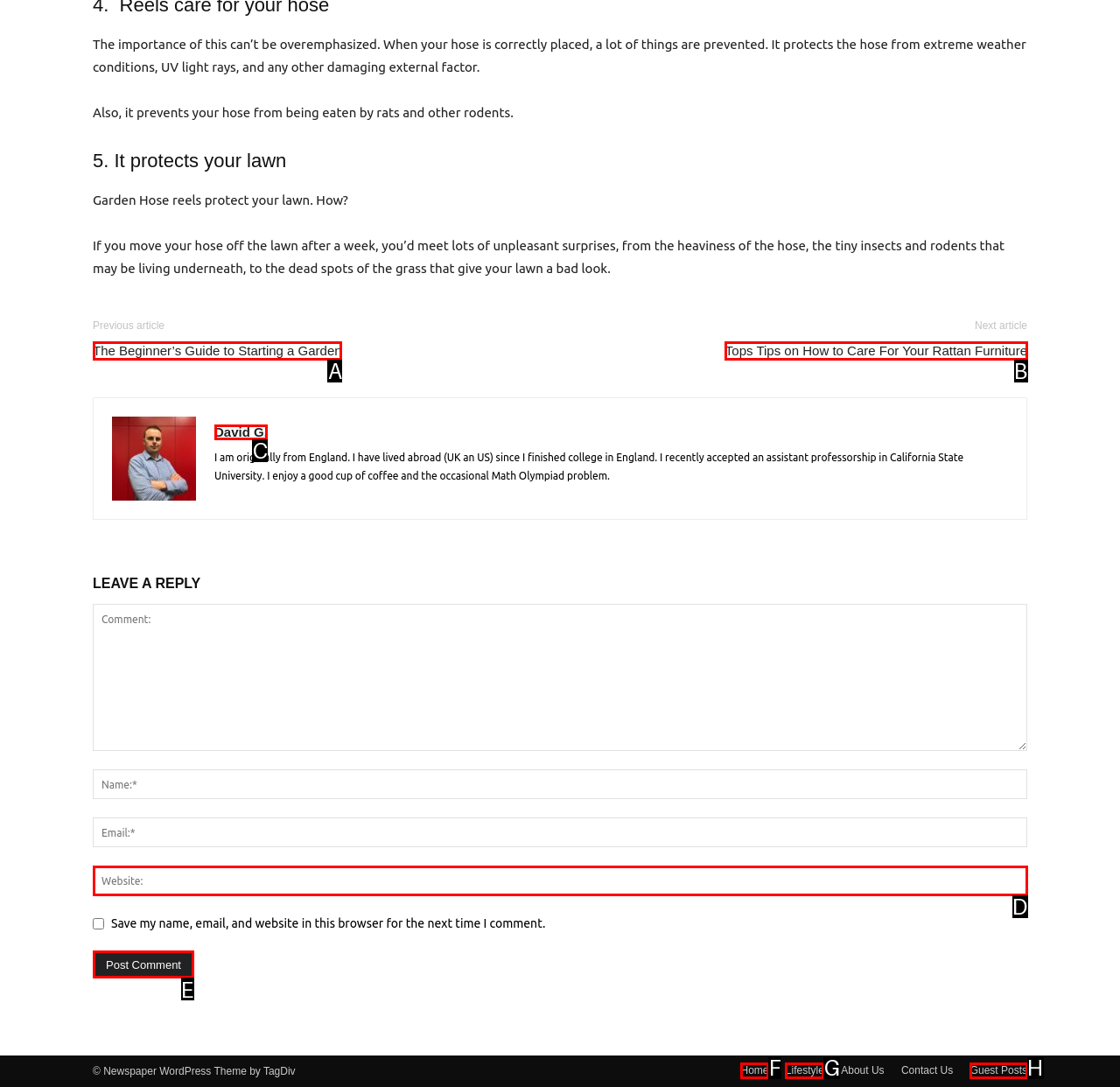Choose the correct UI element to click for this task: Click the 'Post Comment' button Answer using the letter from the given choices.

E